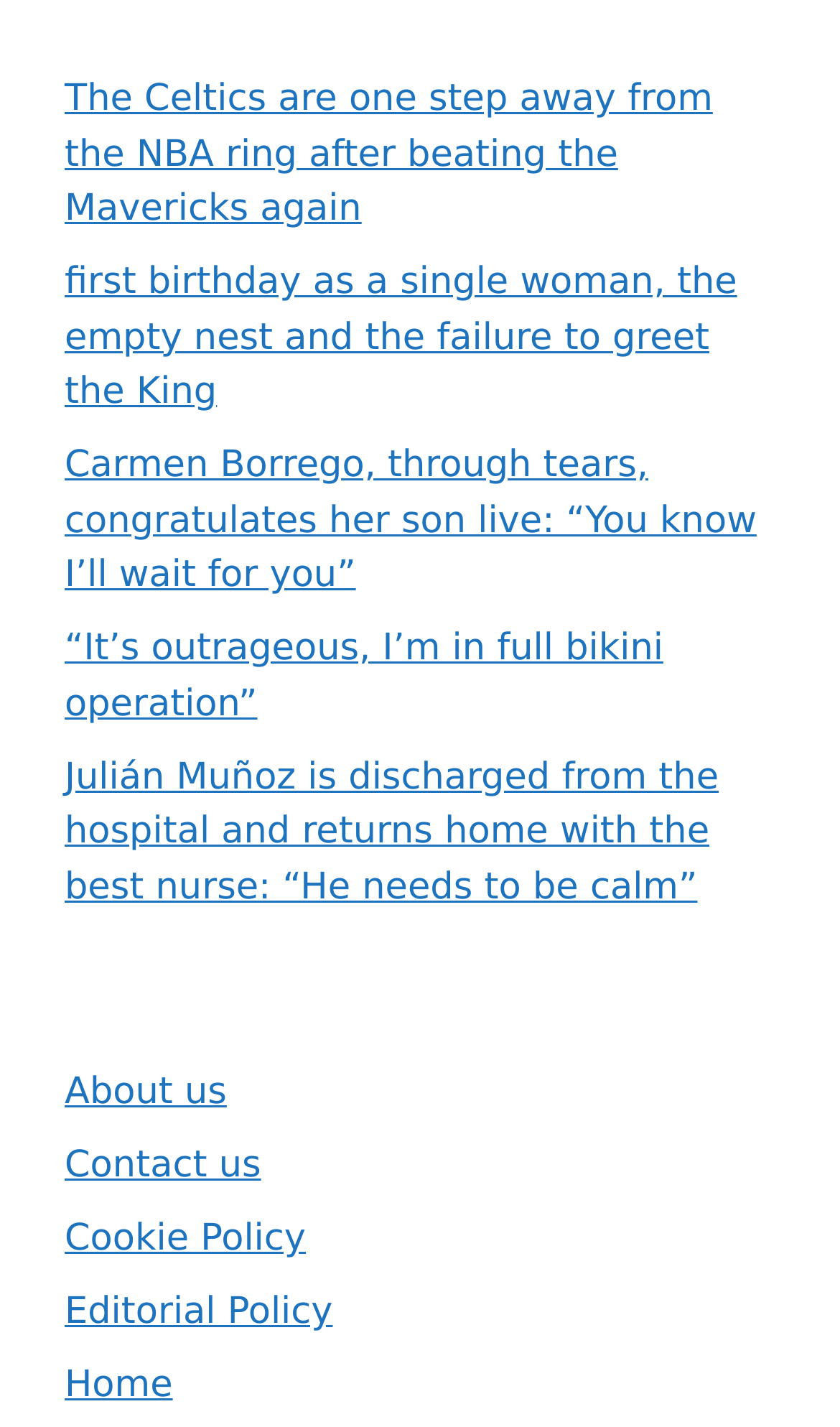How many links are on the webpage?
Based on the image, respond with a single word or phrase.

9